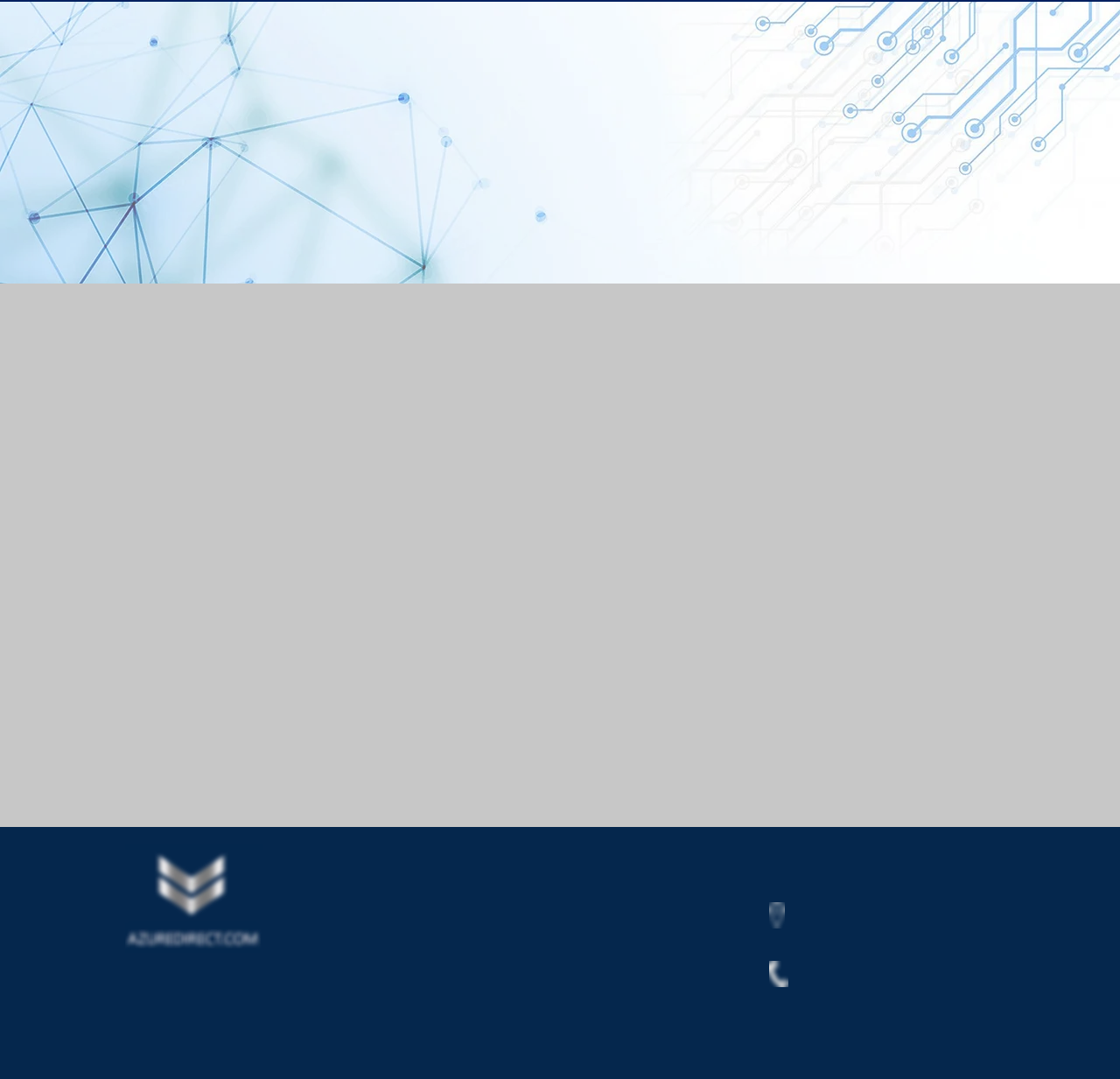Determine the bounding box coordinates of the clickable region to follow the instruction: "Click the '888-502-9873' phone number".

[0.708, 0.892, 0.797, 0.909]